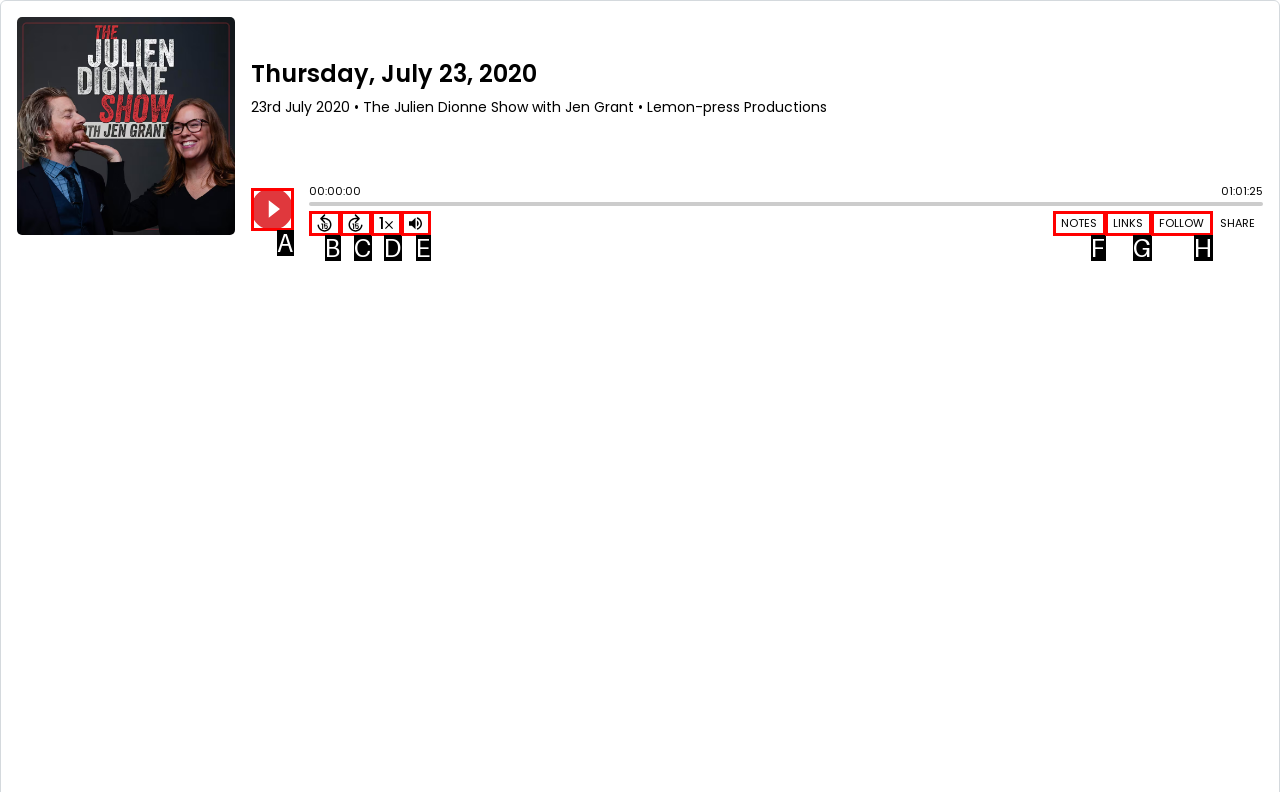Select the HTML element that best fits the description: Follow
Respond with the letter of the correct option from the choices given.

H